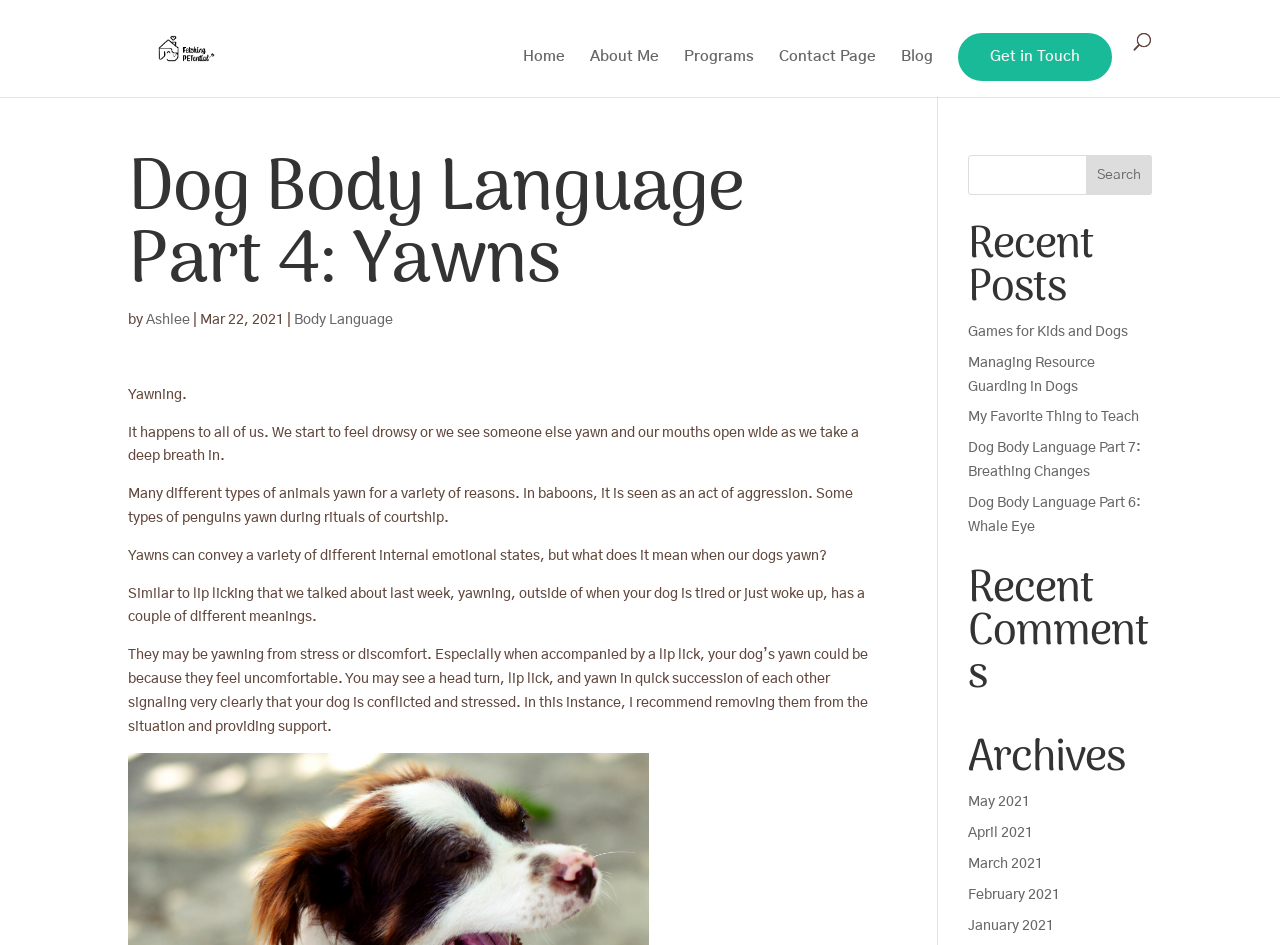Identify the bounding box coordinates of the clickable region to carry out the given instruction: "Go to the home page".

[0.409, 0.053, 0.441, 0.103]